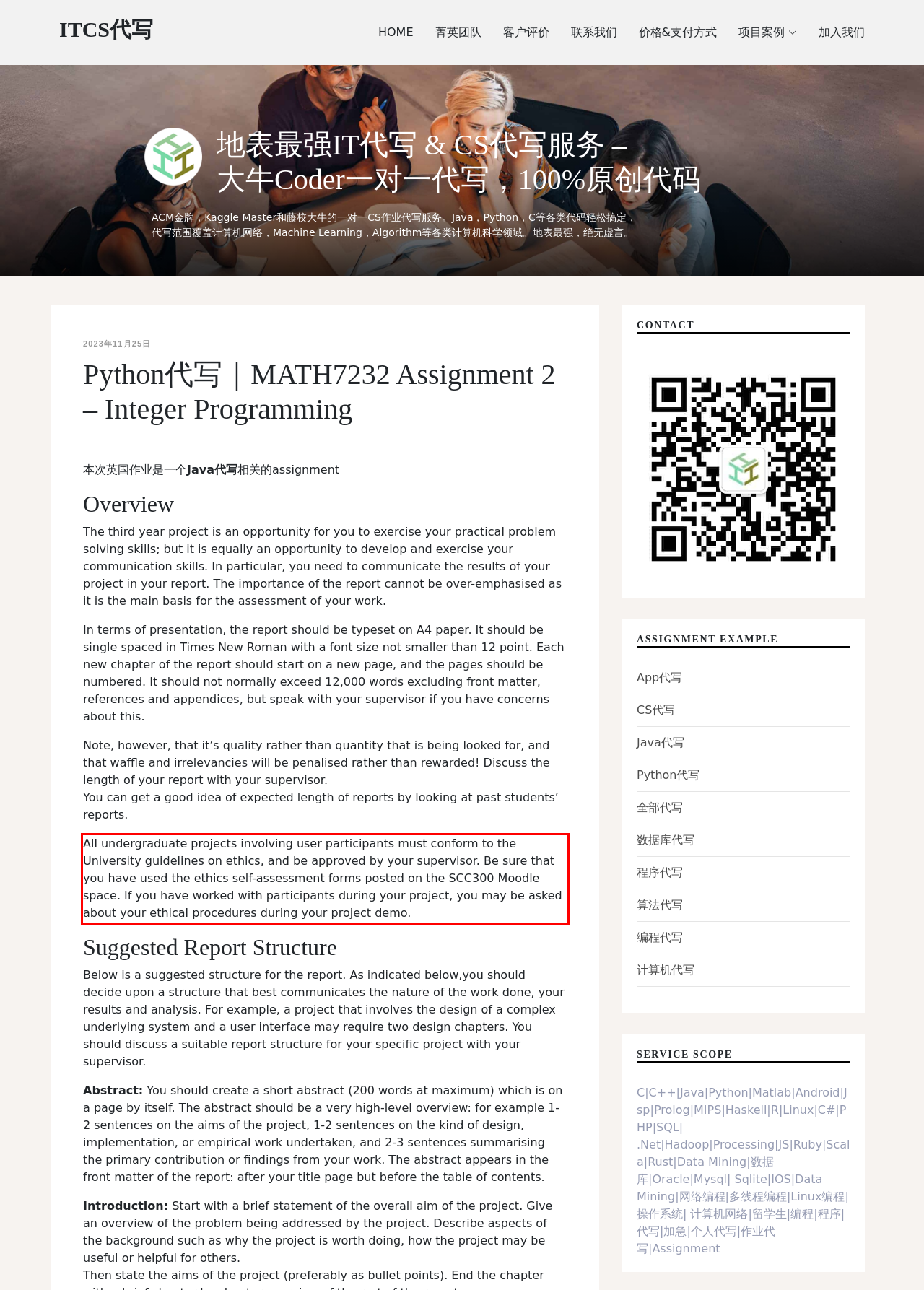Identify the text within the red bounding box on the webpage screenshot and generate the extracted text content.

All undergraduate projects involving user participants must conform to the University guidelines on ethics, and be approved by your supervisor. Be sure that you have used the ethics self-assessment forms posted on the SCC300 Moodle space. If you have worked with participants during your project, you may be asked about your ethical procedures during your project demo.